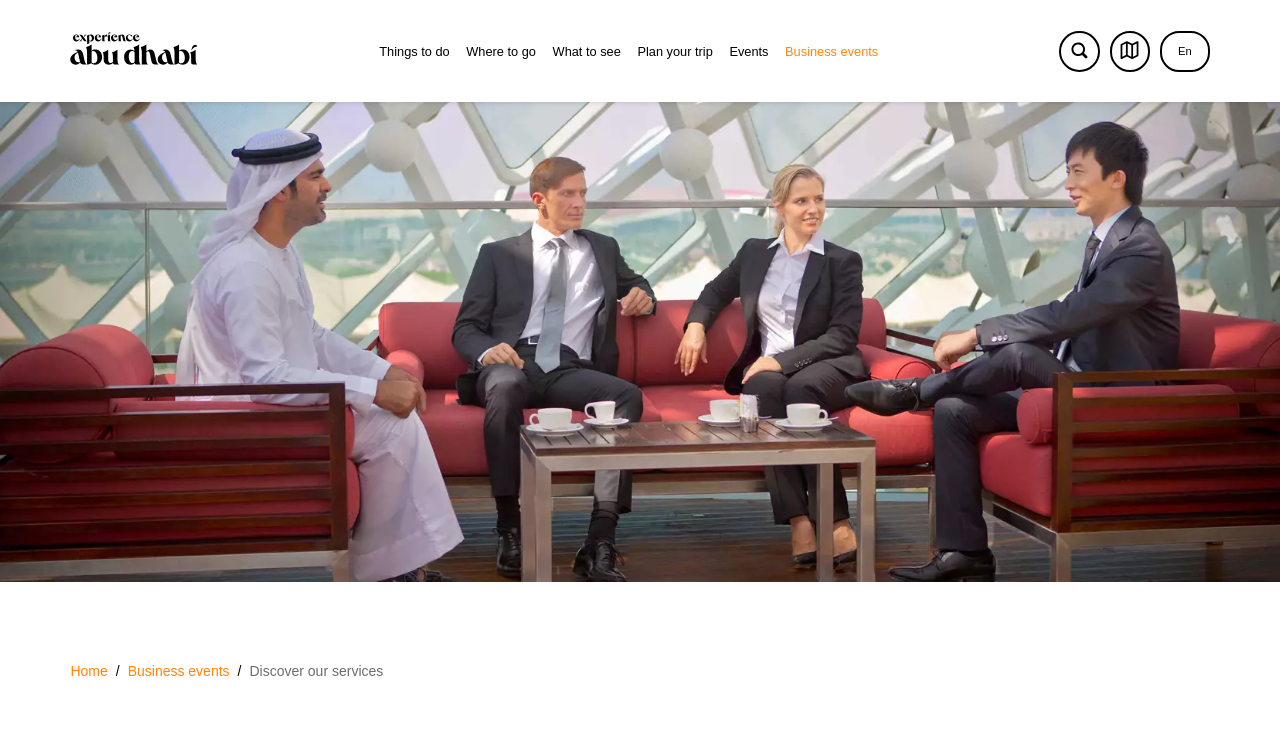What is the logo of the website?
Examine the image closely and answer the question with as much detail as possible.

The logo of the website is located at the top left corner of the webpage, and it is an image with the text 'Experience Abu Dhabi'.